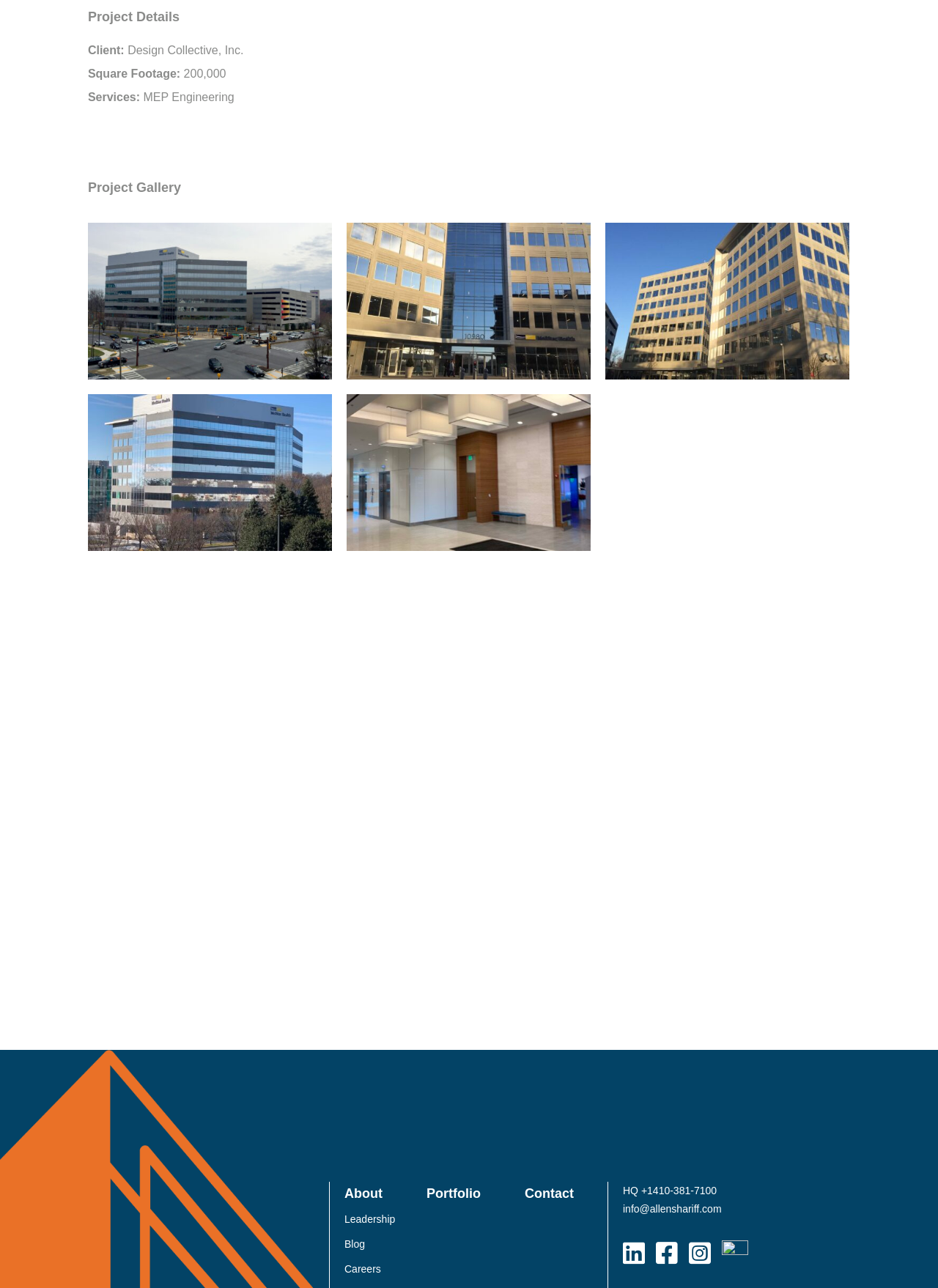Determine the bounding box coordinates of the clickable element to achieve the following action: 'Search for keywords'. Provide the coordinates as four float values between 0 and 1, formatted as [left, top, right, bottom].

None